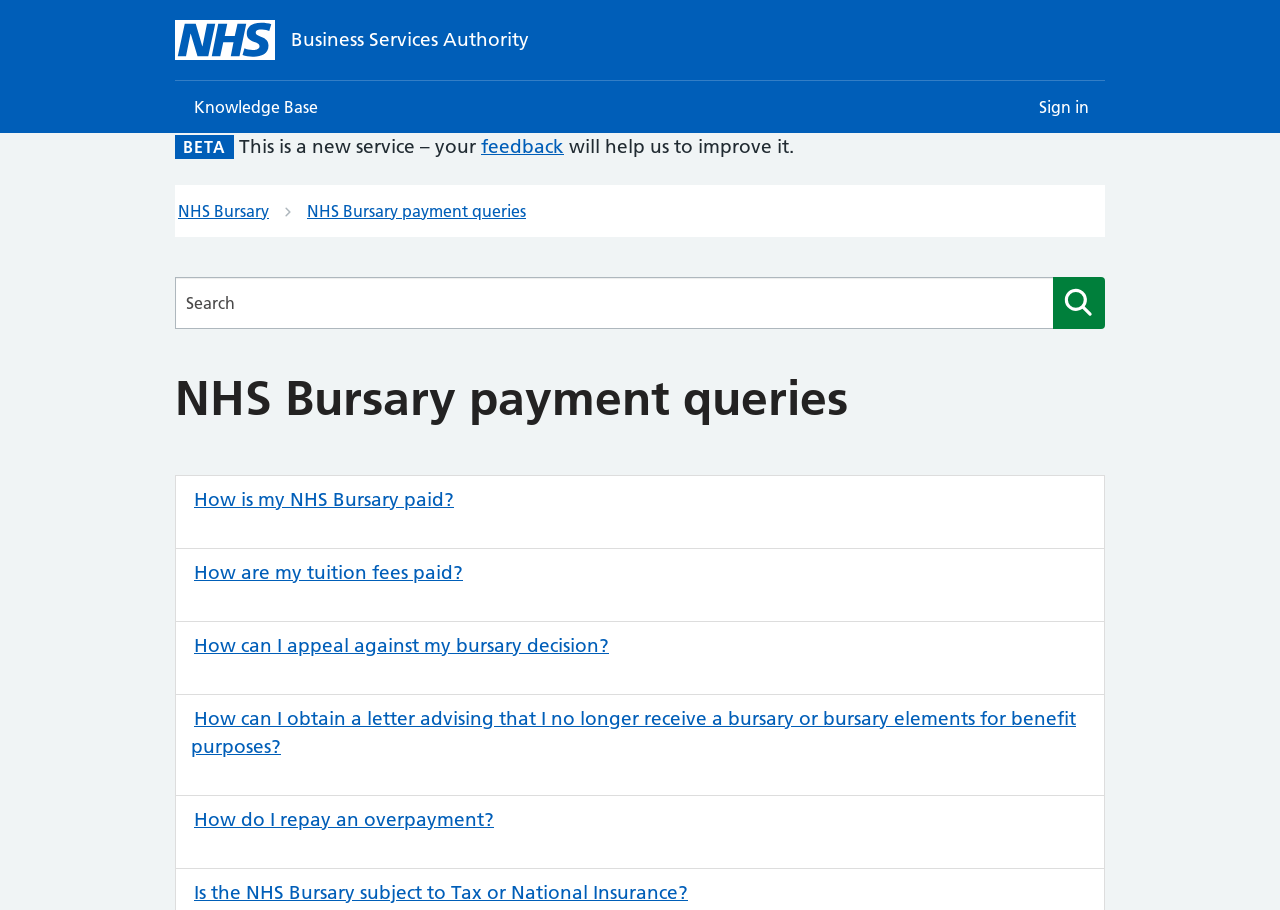Please find the main title text of this webpage.

NHS Bursary payment queries